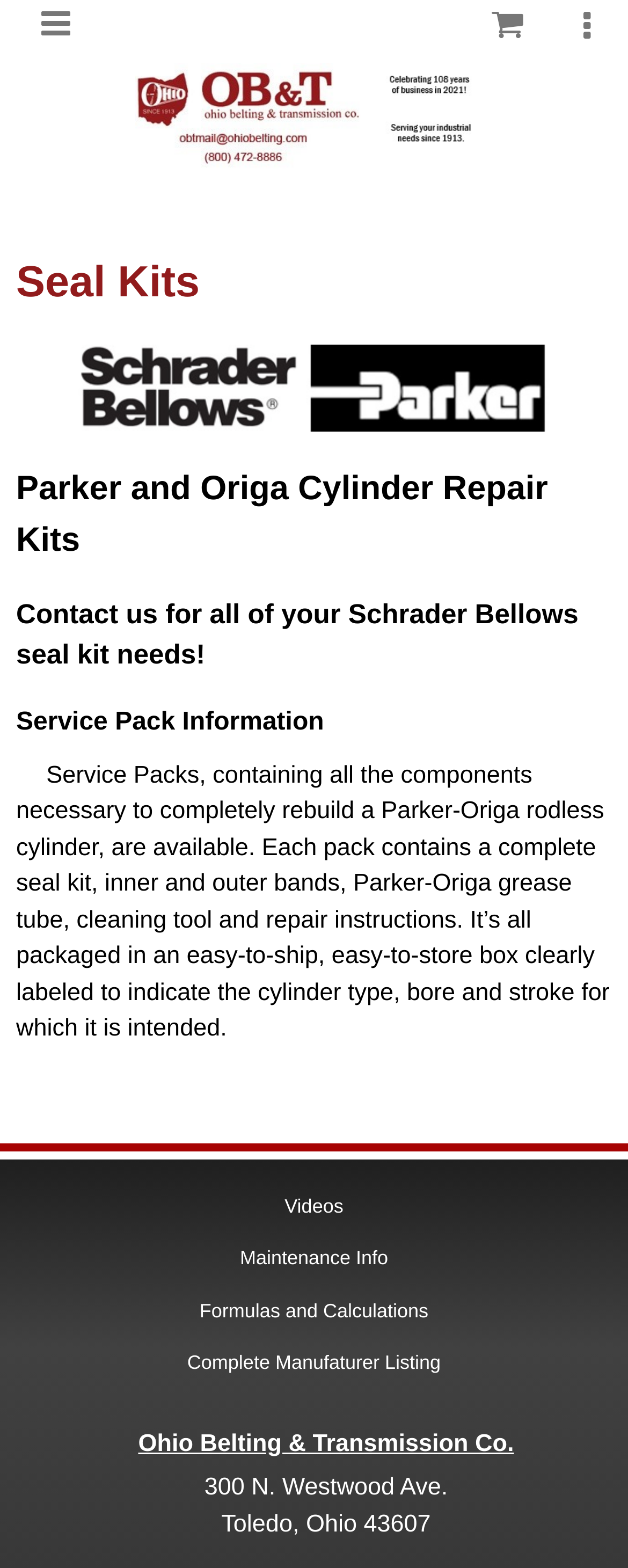Predict the bounding box for the UI component with the following description: "make penis head bigger".

None